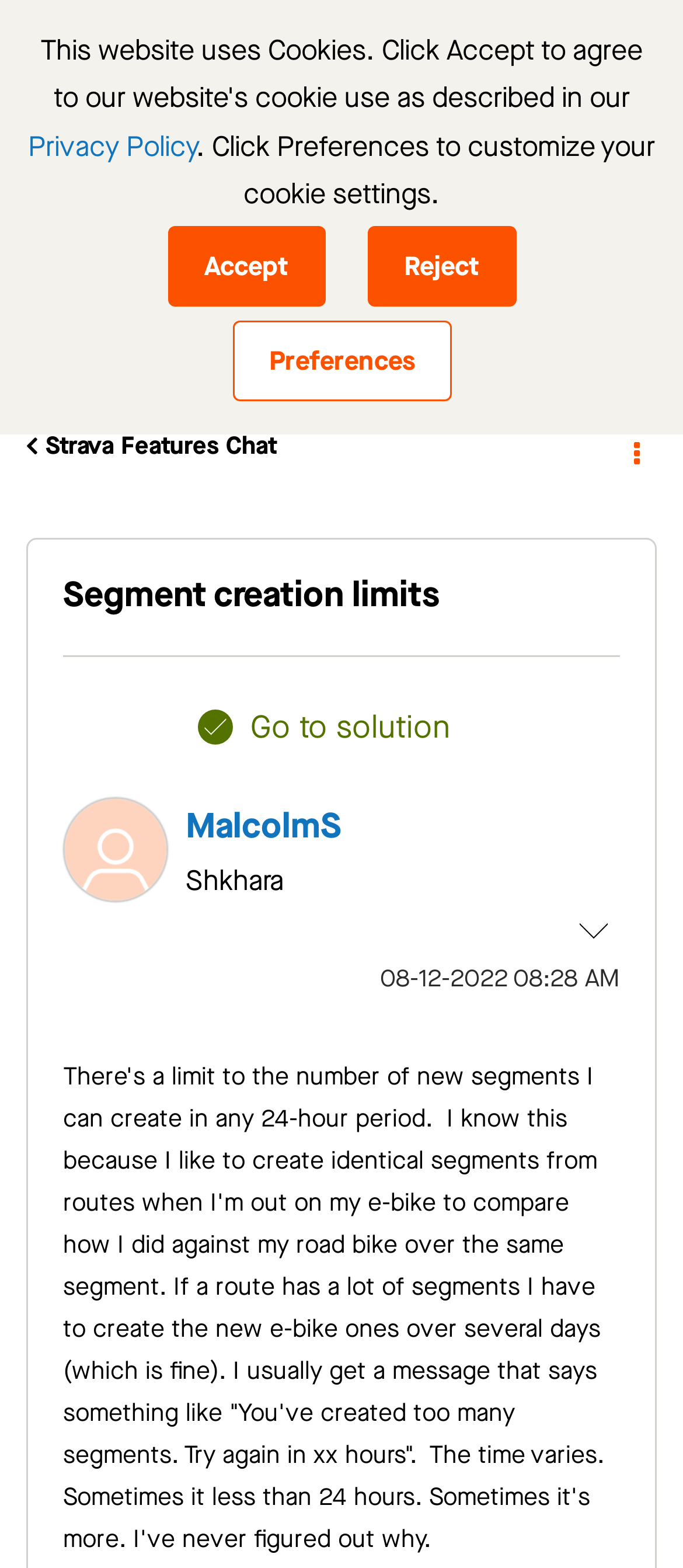Please predict the bounding box coordinates (top-left x, top-left y, bottom-right x, bottom-right y) for the UI element in the screenshot that fits the description: Preferences

[0.34, 0.204, 0.66, 0.256]